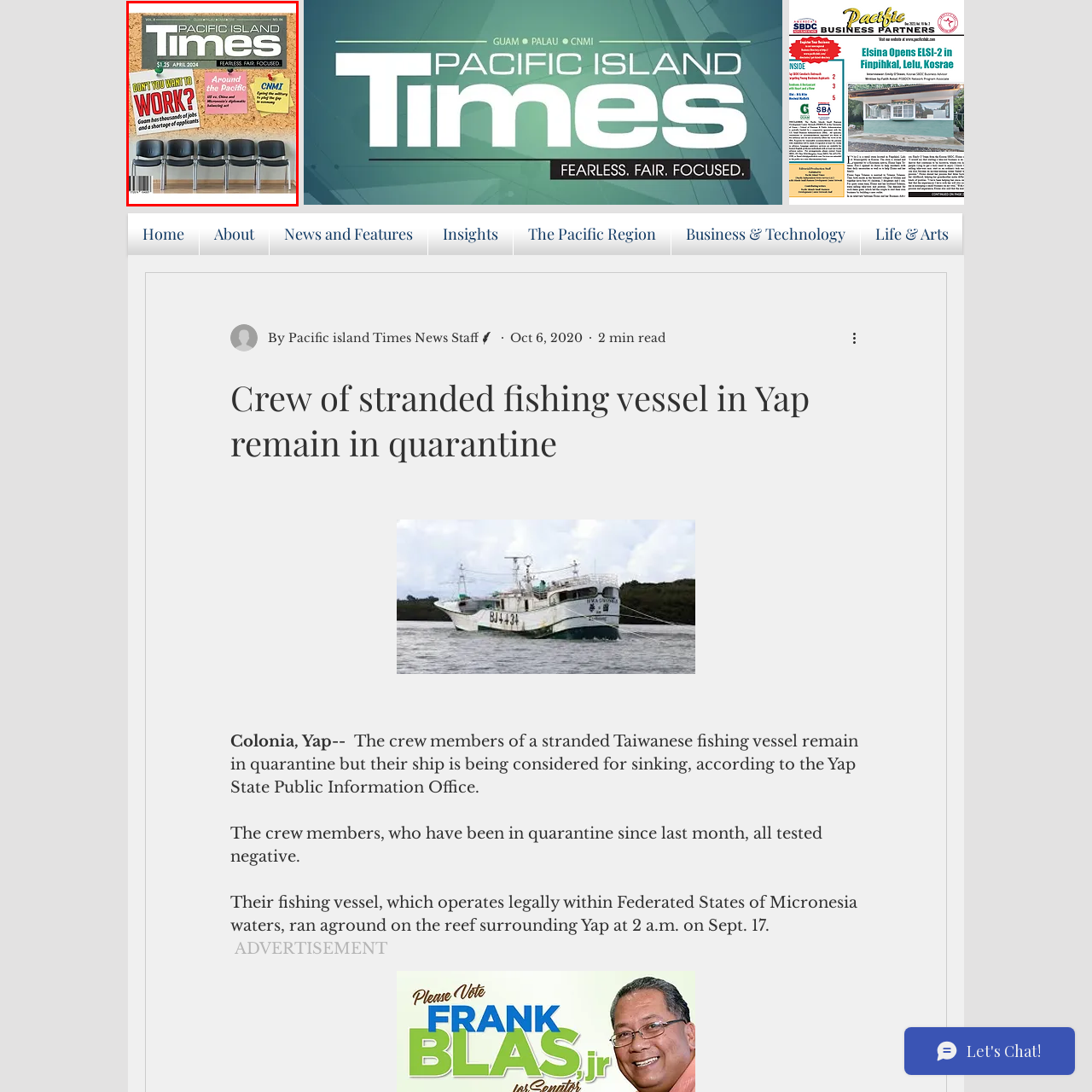What is the main topic of discussion?
Check the image encapsulated by the red bounding box and answer the question comprehensively.

The striking headline 'DON'T YOU WANT TO WORK?' indicates a discussion about employment challenges in Guam, hinting at a significant shortage of job applicants.